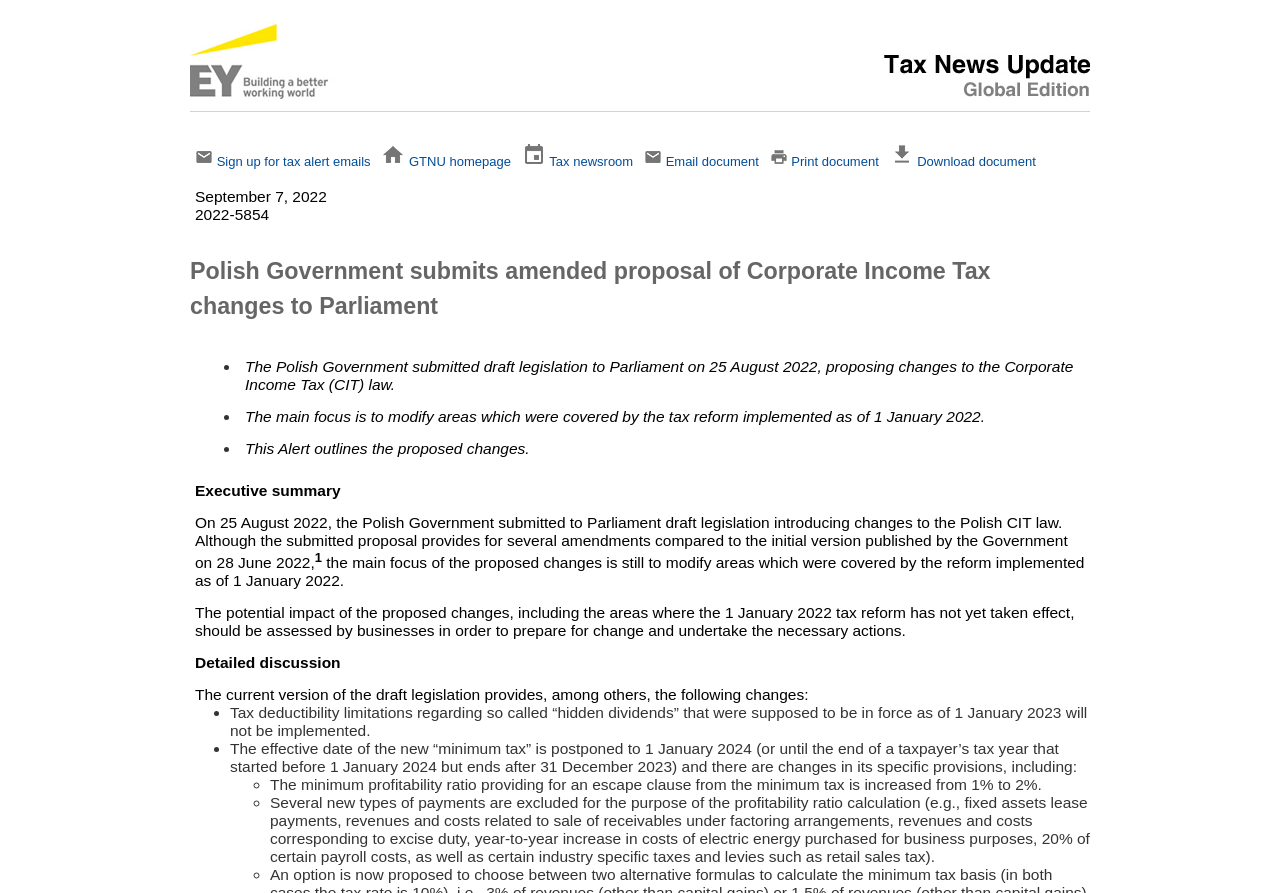What is the main focus of the proposed changes to the Corporate Income Tax law?
From the details in the image, provide a complete and detailed answer to the question.

The main focus of the proposed changes to the Corporate Income Tax law is obtained from the StaticText element that contains the text 'The main focus is to modify areas which were covered by the tax reform implemented as of 1 January 2022.' This text is located in the LayoutTableCell element.